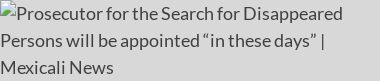Depict the image with a detailed narrative.

The image depicts a news headline from Mexicali News, stating that a "Prosecutor for the Search for Disappeared Persons will be appointed 'in these days'." This caption suggests forthcoming developments in the governance of missing persons cases in the region, highlighting the urgency and significance of this appointment. The news appears to be recent, as indicated by the mention of the time frame in relation to this development. This topic is particularly relevant given the ongoing concerns surrounding disappearances and the need for effective legal oversight in such cases.